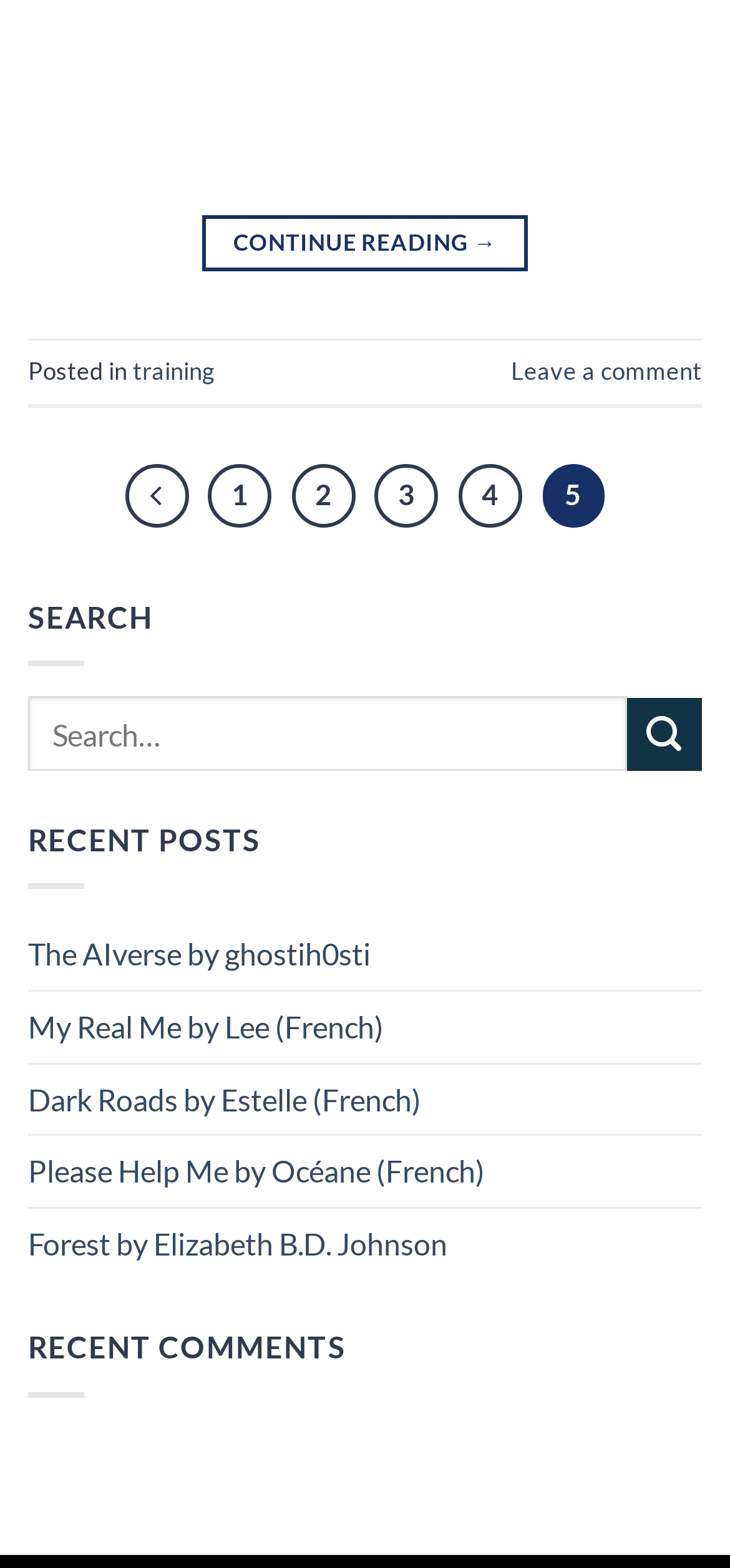Show the bounding box coordinates for the HTML element as described: "The AIverse by ghostih0sti".

[0.038, 0.586, 0.508, 0.631]